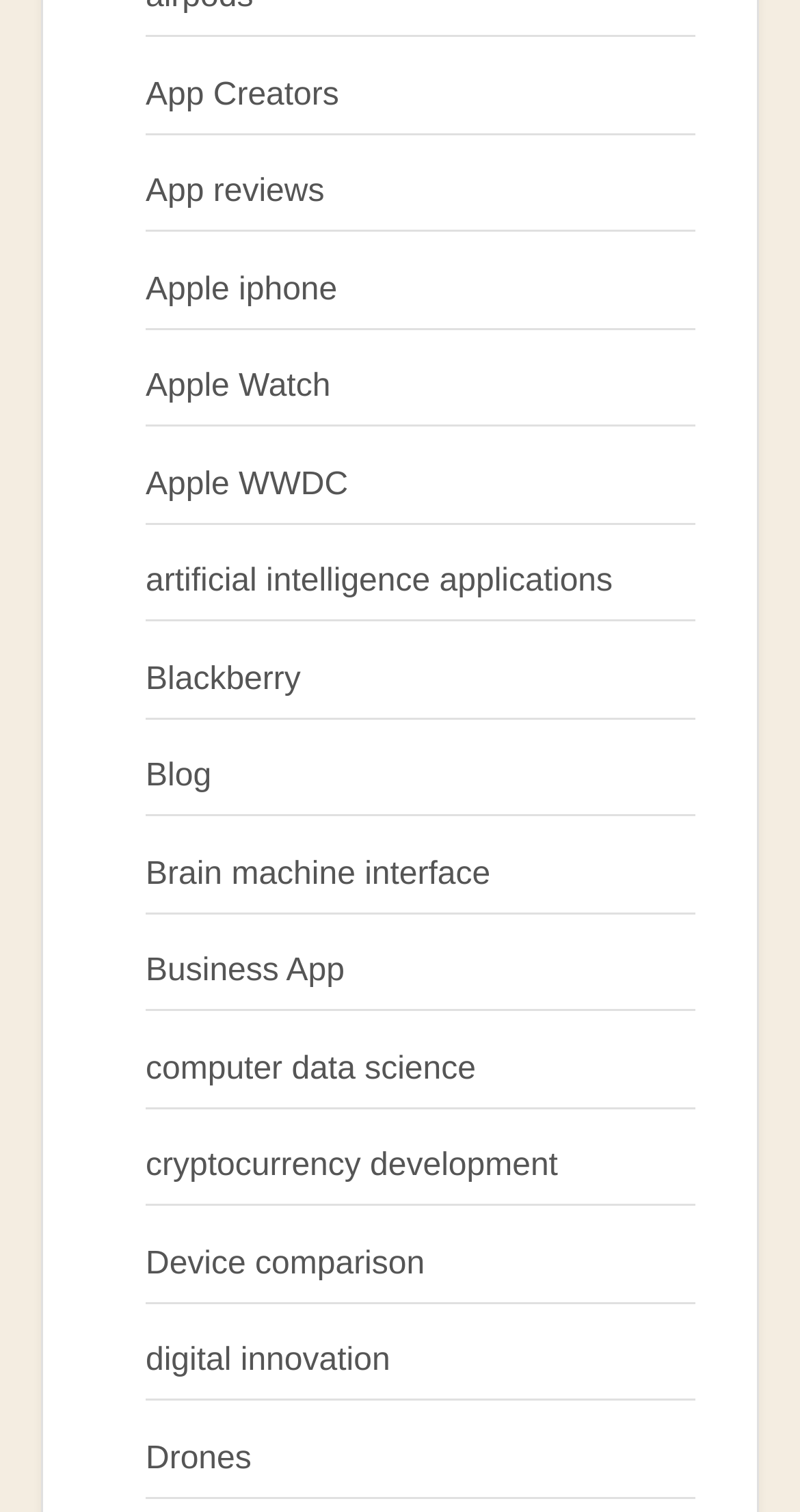Provide a short answer using a single word or phrase for the following question: 
Are there any links related to artificial intelligence?

Yes